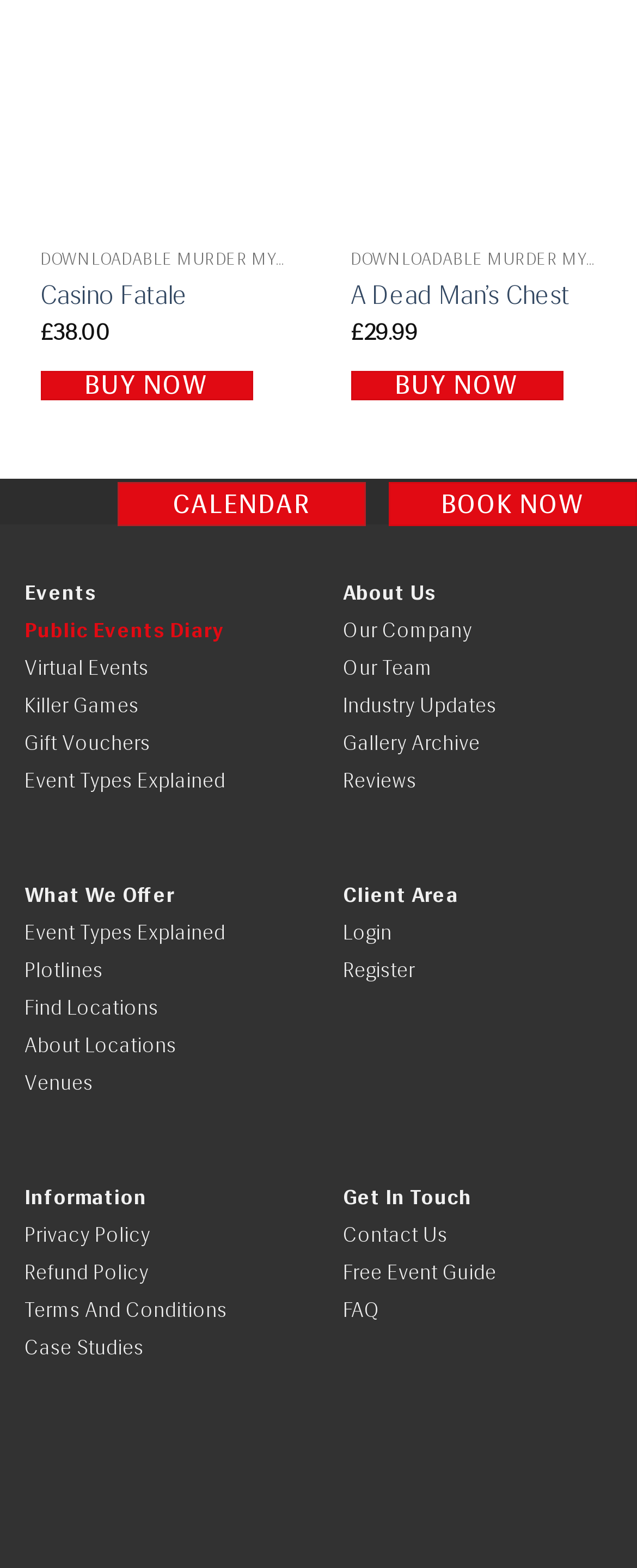Use one word or a short phrase to answer the question provided: 
How many event types are explained?

1